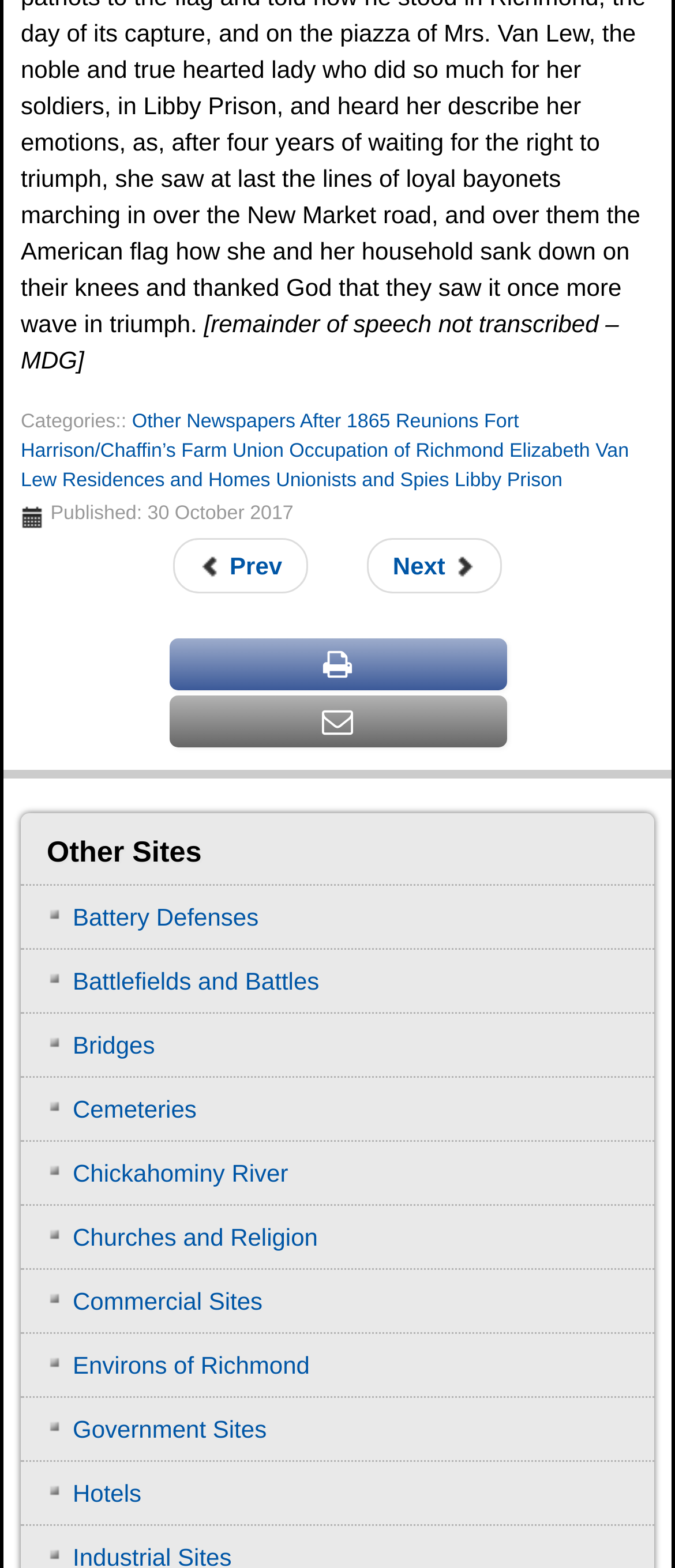When was the article published?
Using the image as a reference, answer the question with a short word or phrase.

30 October 2017